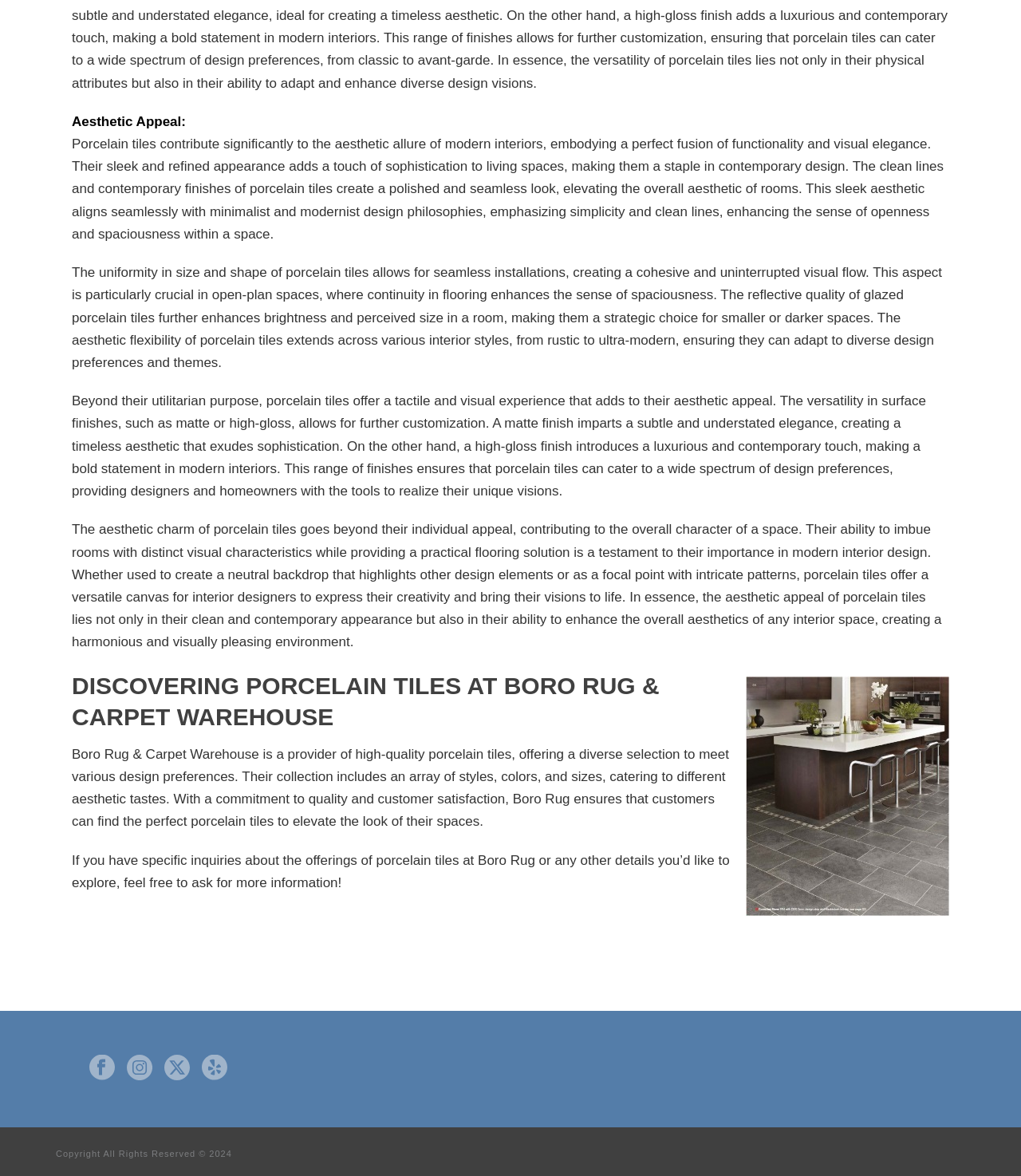What is the main topic of this webpage?
Examine the image and provide an in-depth answer to the question.

Based on the content of the webpage, it appears to be discussing the aesthetic appeal and benefits of porcelain tiles in modern interior design, with a focus on their functionality and visual elegance.